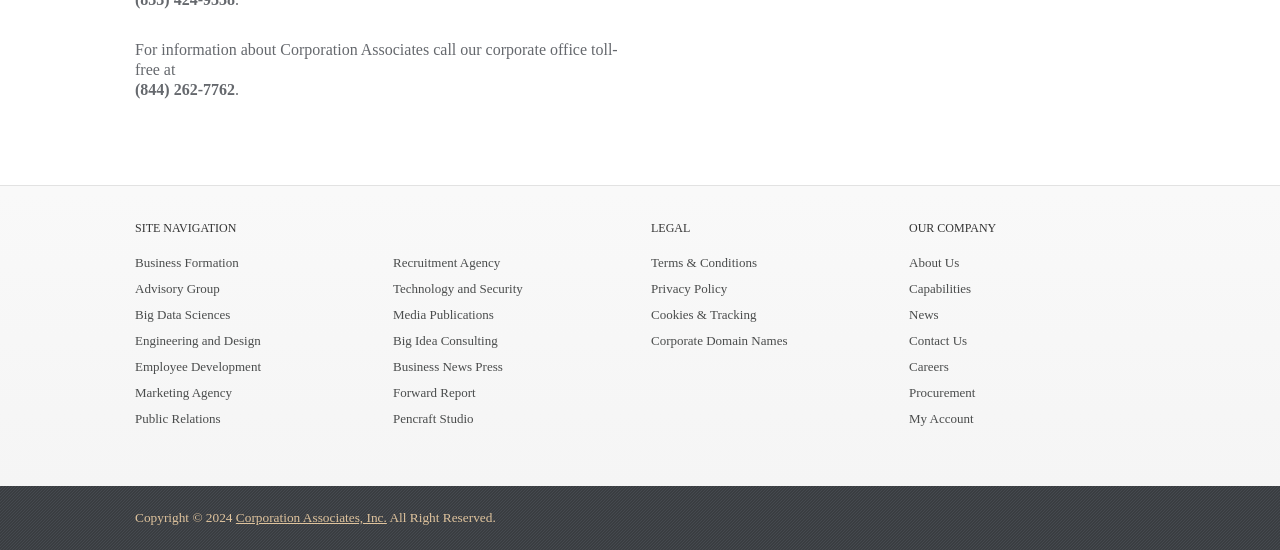Please identify the bounding box coordinates of the element that needs to be clicked to execute the following command: "Read About Us". Provide the bounding box using four float numbers between 0 and 1, formatted as [left, top, right, bottom].

[0.71, 0.456, 0.893, 0.499]